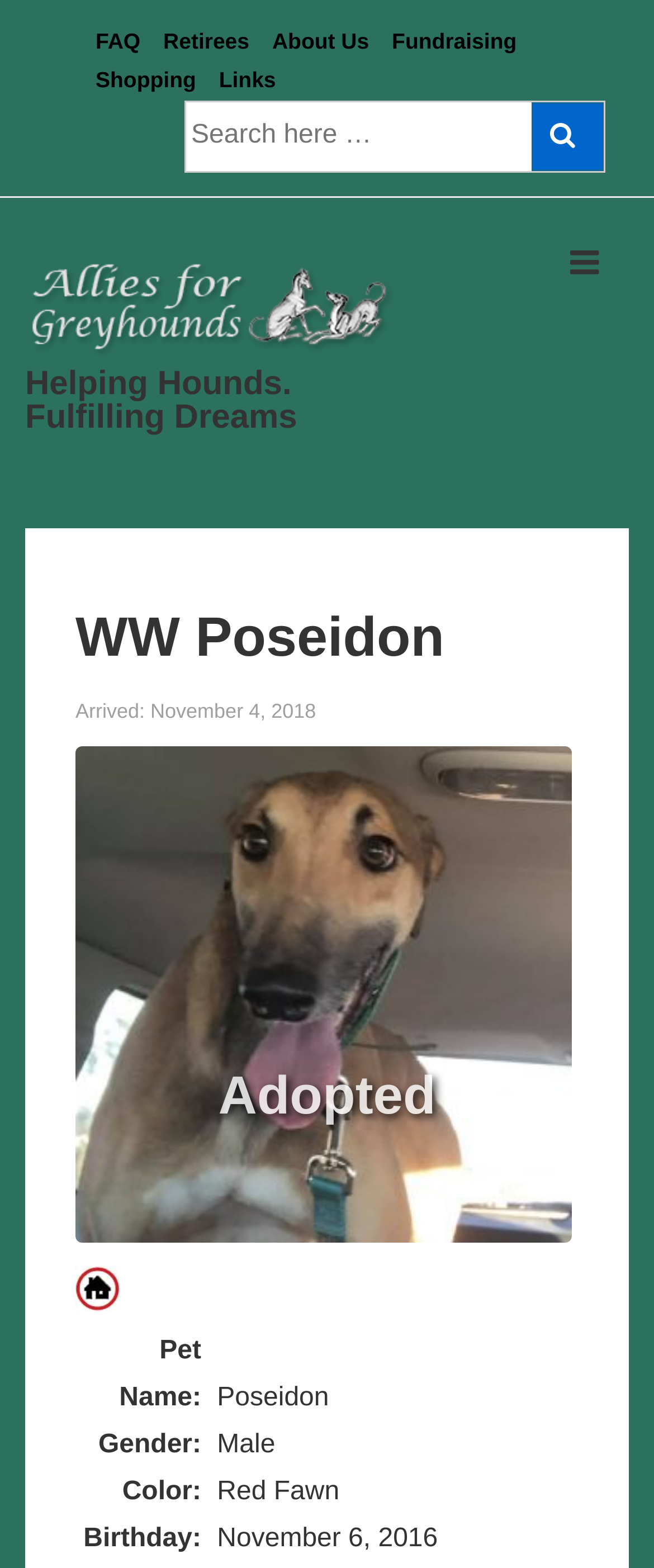Identify the bounding box coordinates for the region of the element that should be clicked to carry out the instruction: "View Poseidon's details". The bounding box coordinates should be four float numbers between 0 and 1, i.e., [left, top, right, bottom].

[0.115, 0.384, 0.885, 0.428]